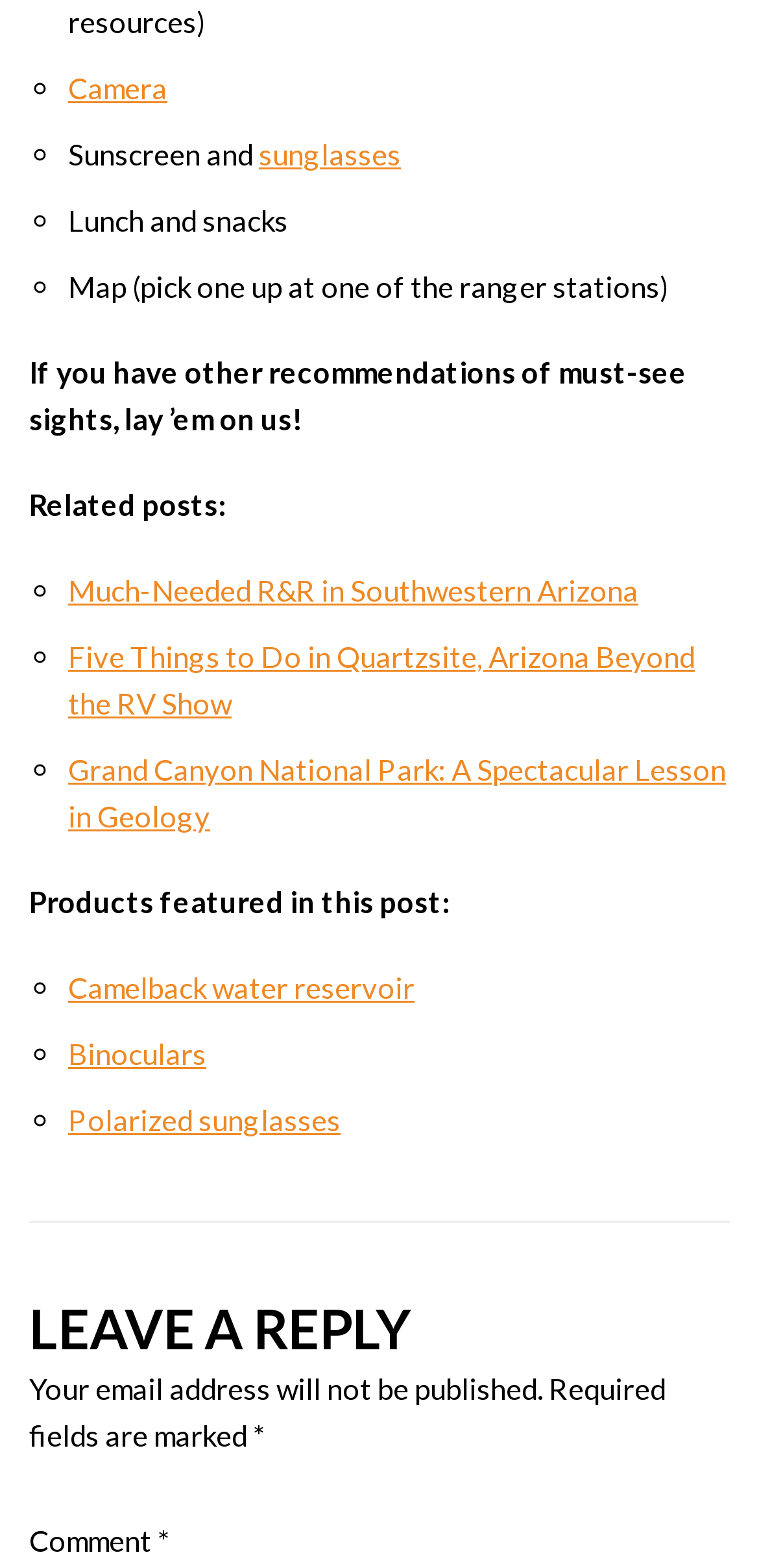How many static text elements are on the webpage?
Provide a short answer using one word or a brief phrase based on the image.

7